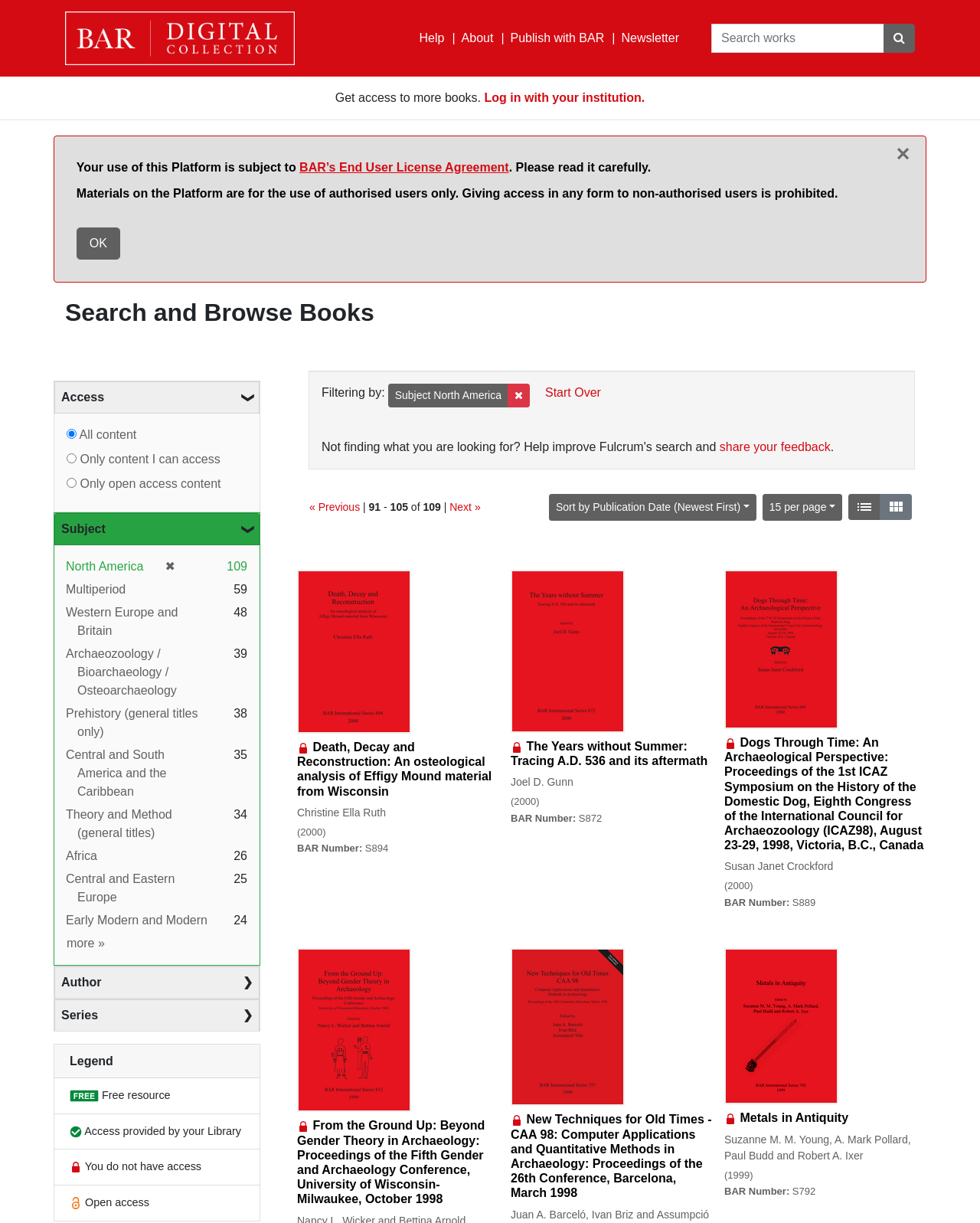Using the elements shown in the image, answer the question comprehensively: What is the current page number?

The current page number can be determined by looking at the meta description 'BAR Digital Collection results - page 7 of 8', which indicates that the user is currently on page 7 out of 8 pages.